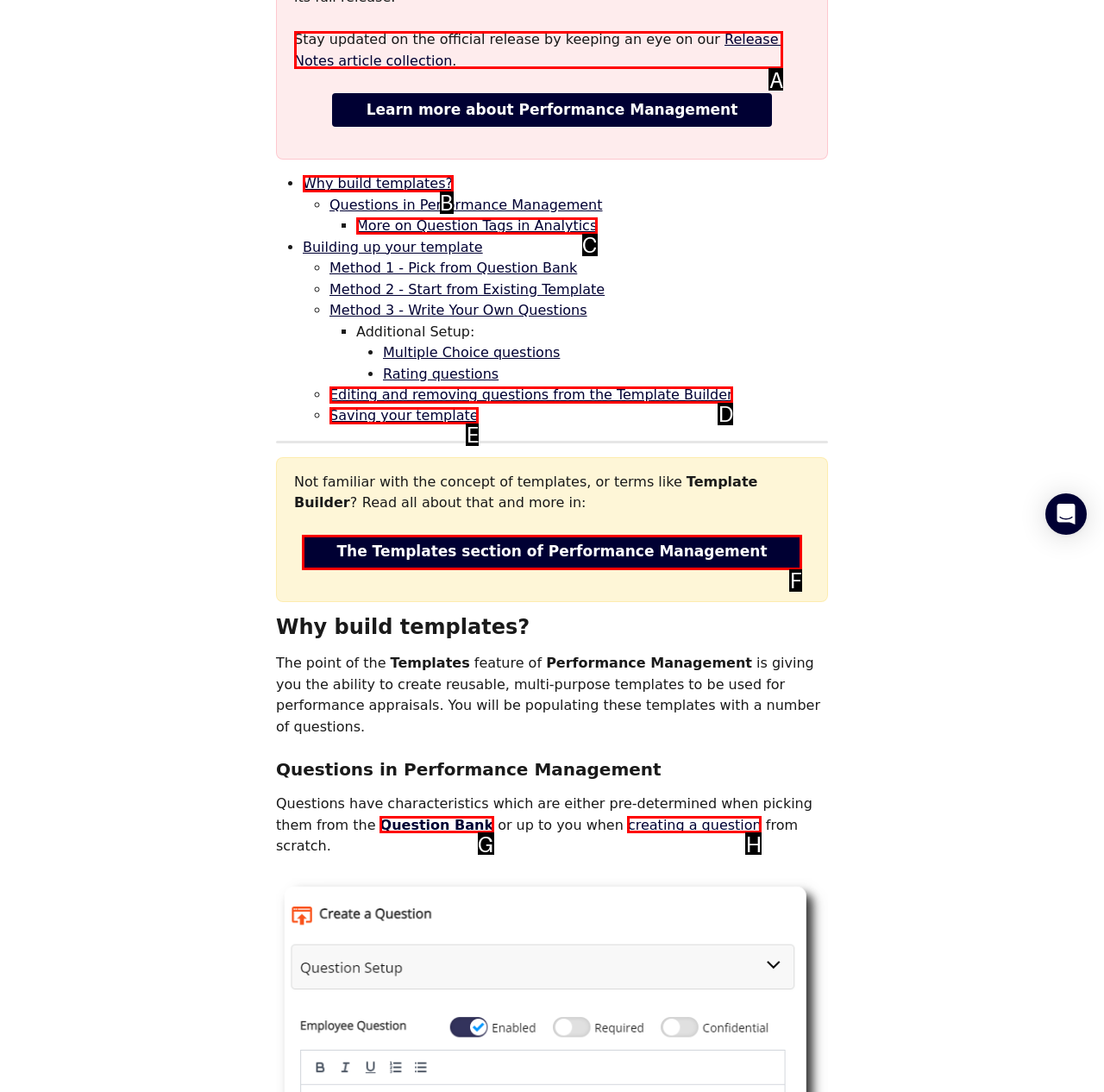Select the correct option based on the description: Release Notes article collection
Answer directly with the option’s letter.

A